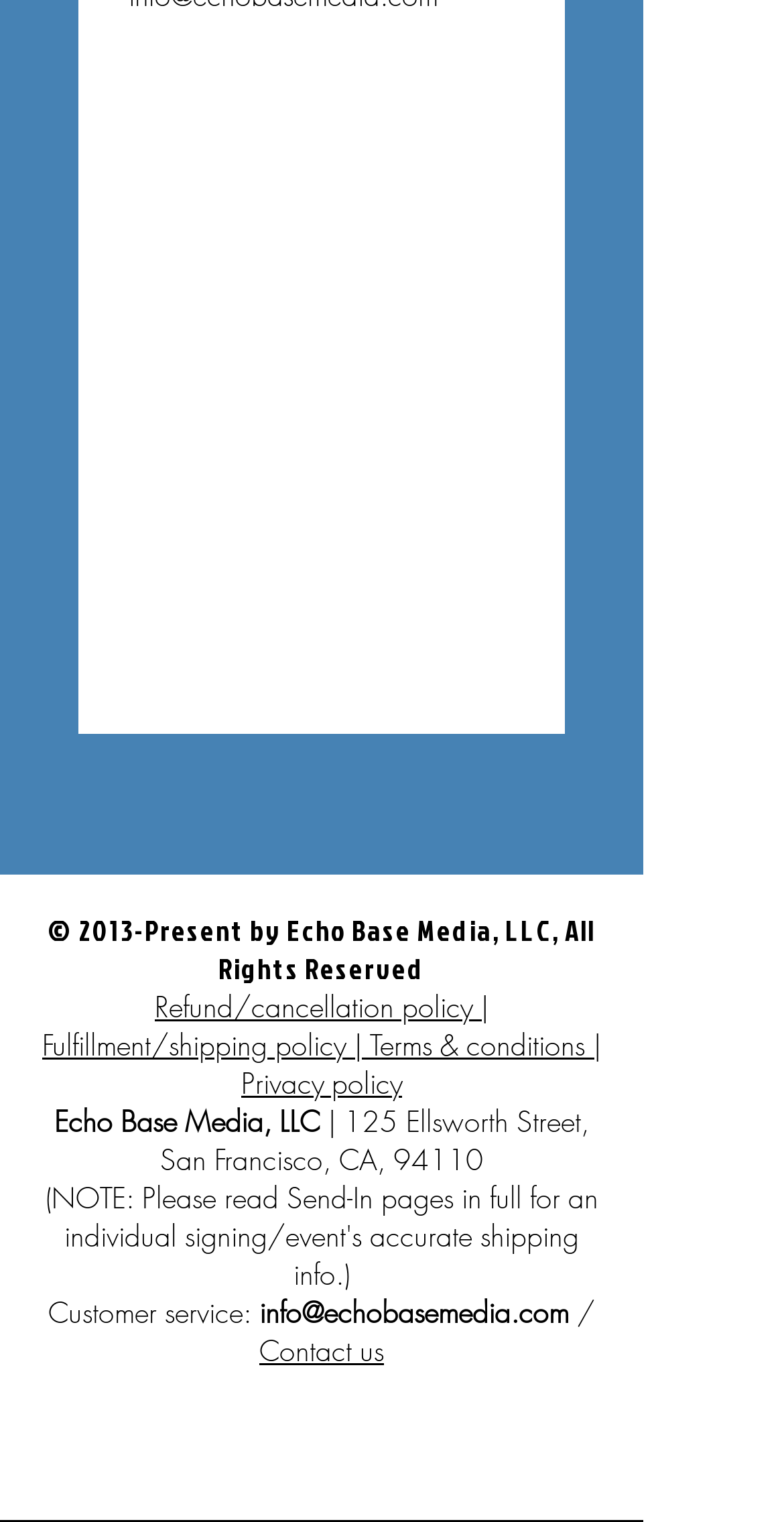What is the policy link for refunds and cancellations?
Please provide a single word or phrase in response based on the screenshot.

Refund/cancellation policy